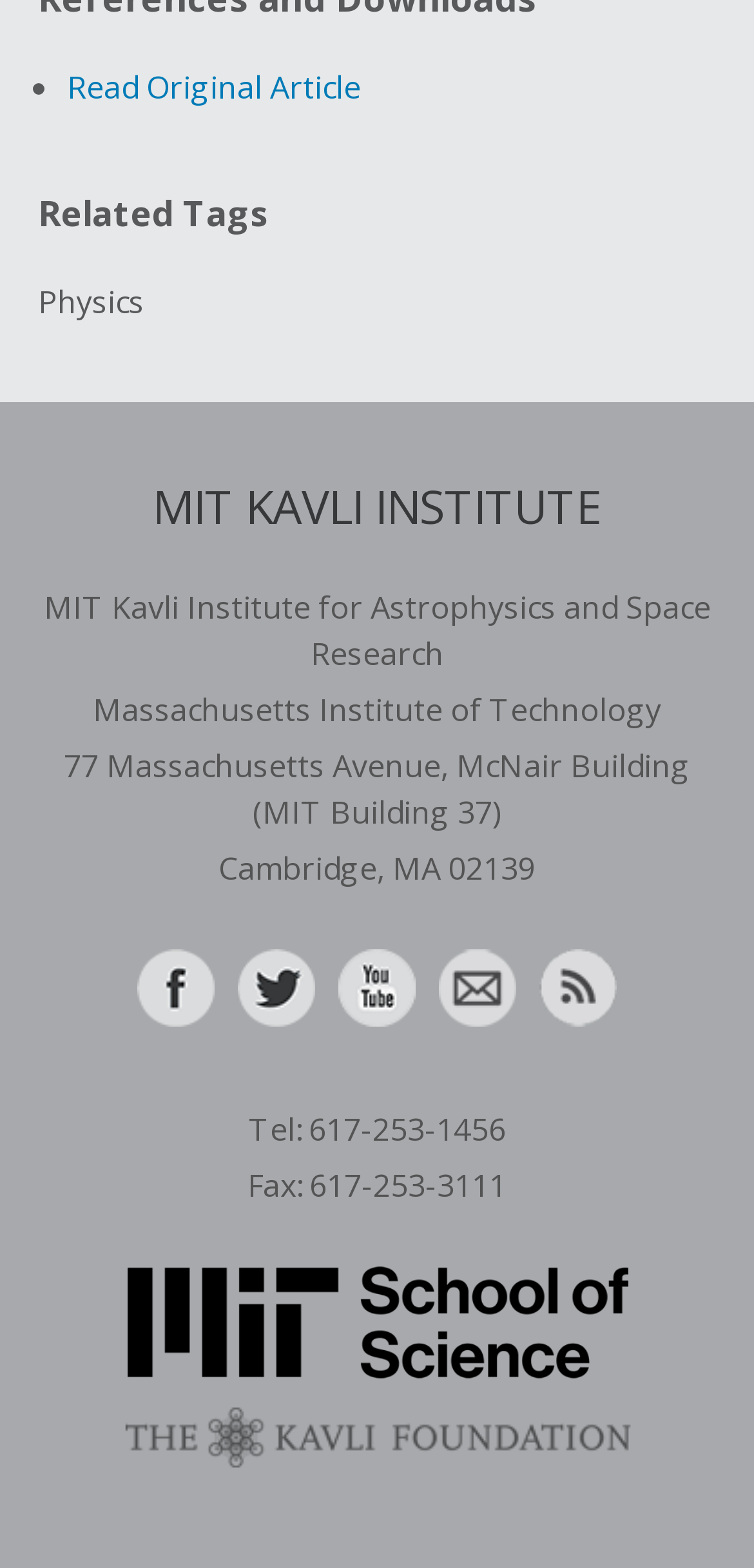Please find the bounding box coordinates of the section that needs to be clicked to achieve this instruction: "Read the original article".

[0.088, 0.042, 0.478, 0.069]